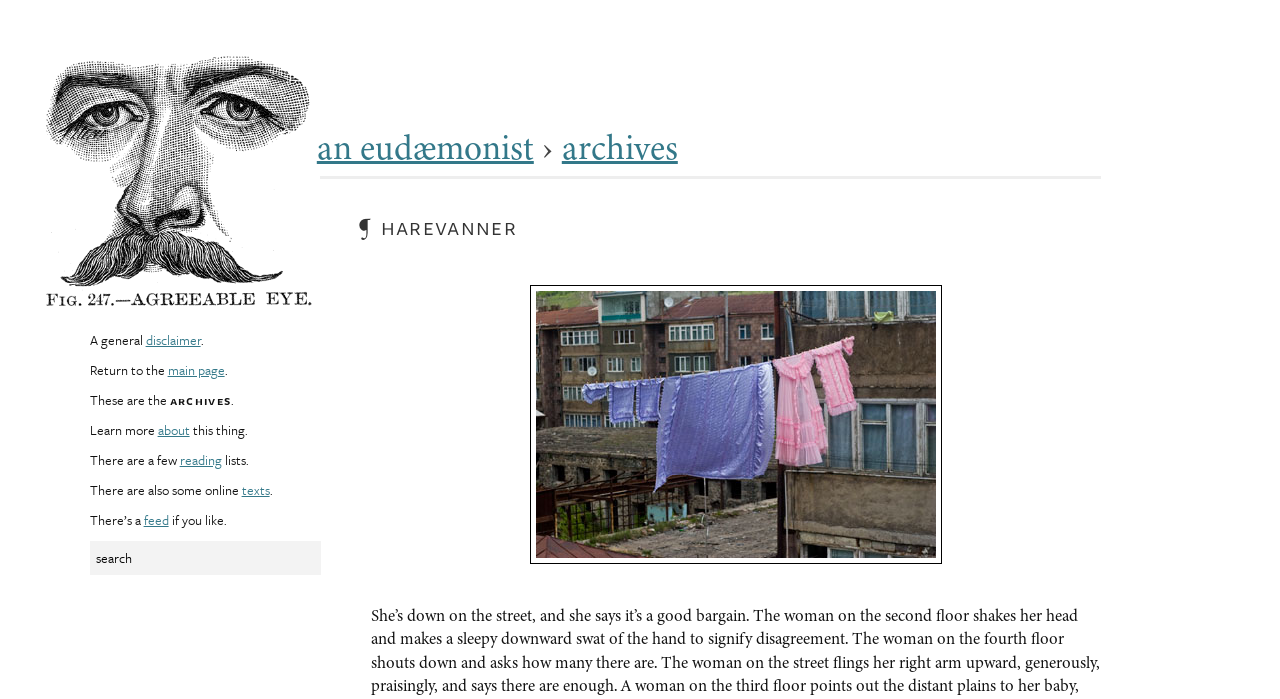Specify the bounding box coordinates of the element's region that should be clicked to achieve the following instruction: "click the archives link". The bounding box coordinates consist of four float numbers between 0 and 1, in the format [left, top, right, bottom].

[0.439, 0.176, 0.53, 0.246]